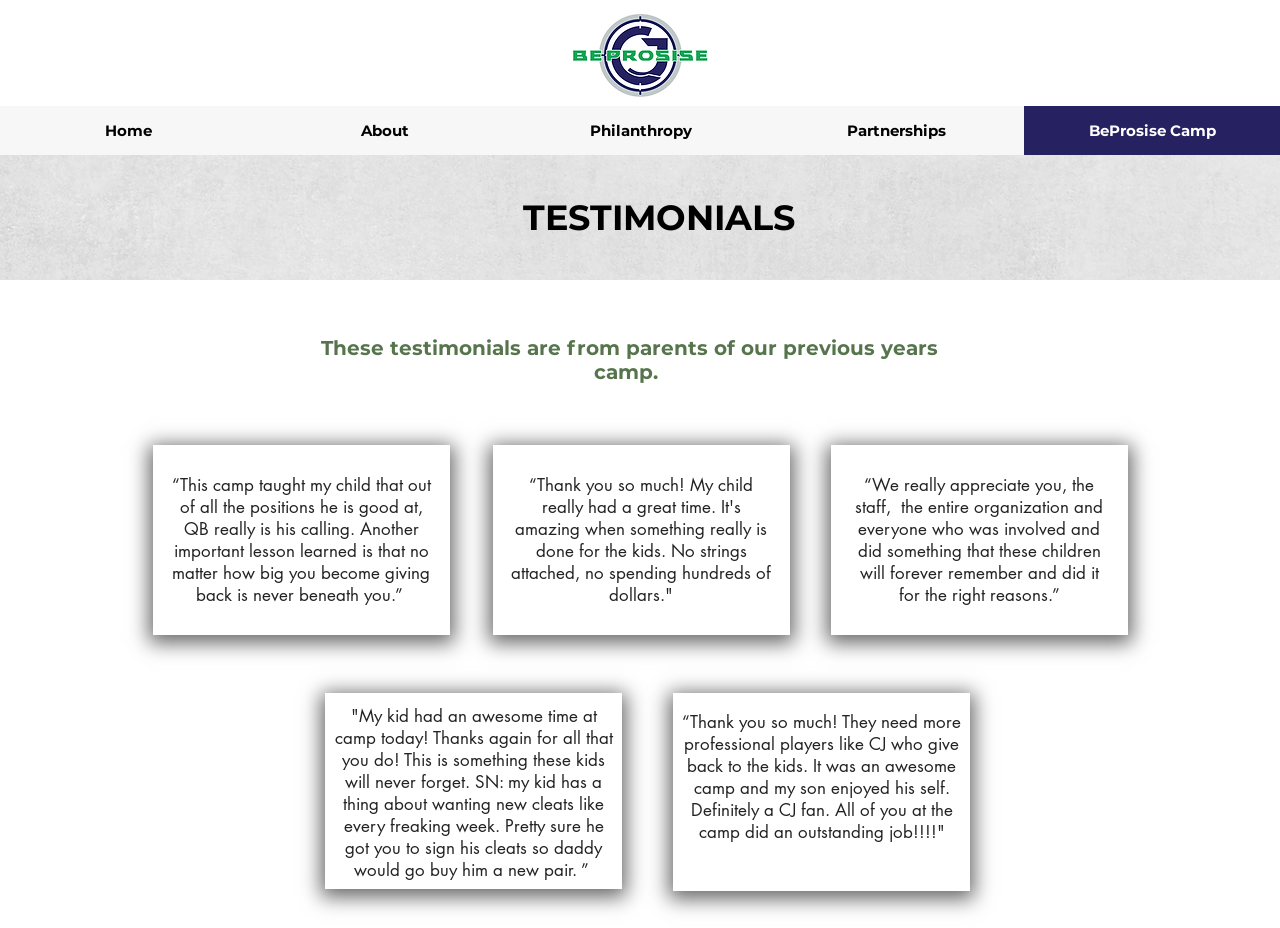Please respond to the question with a concise word or phrase:
What is the name of the camp mentioned on this page?

BeProsise Camp